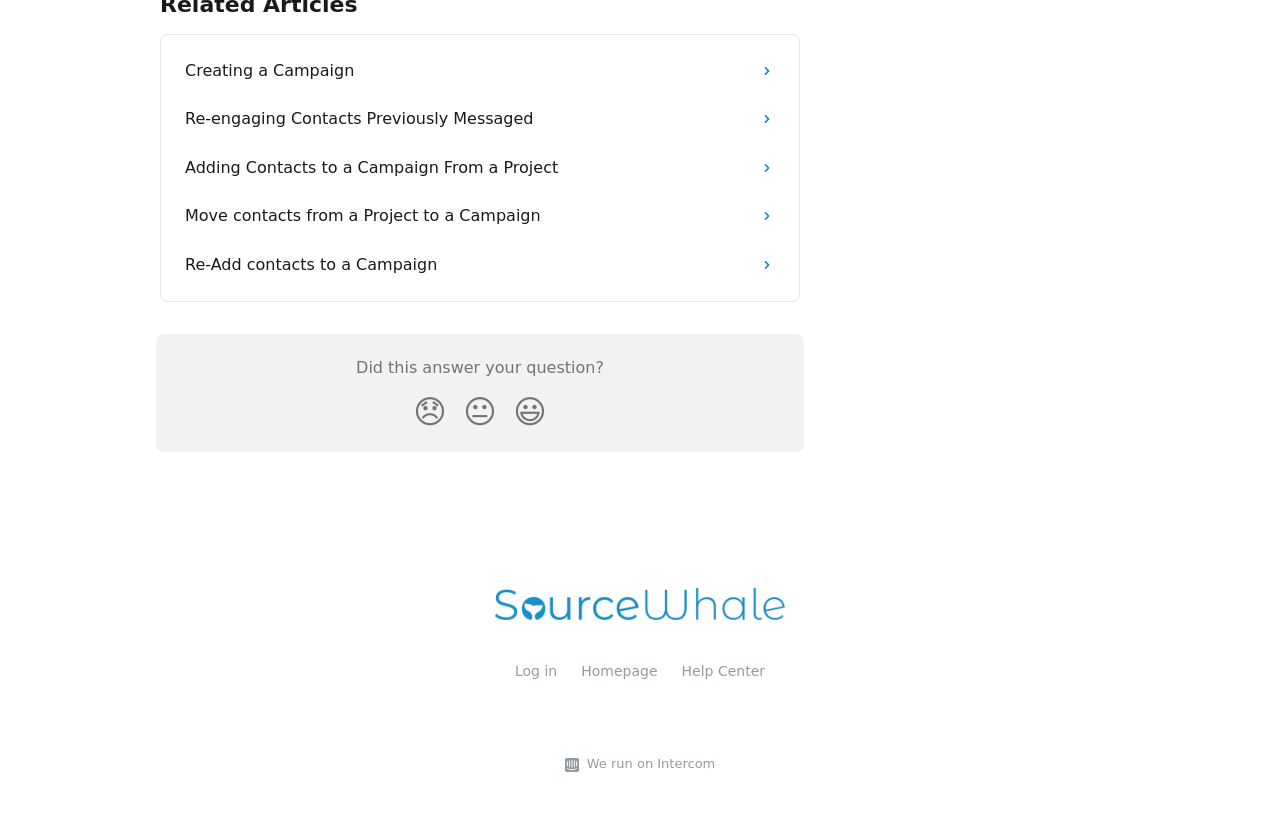Please identify the coordinates of the bounding box for the clickable region that will accomplish this instruction: "Click on 'Smiley Reaction'".

[0.395, 0.467, 0.434, 0.534]